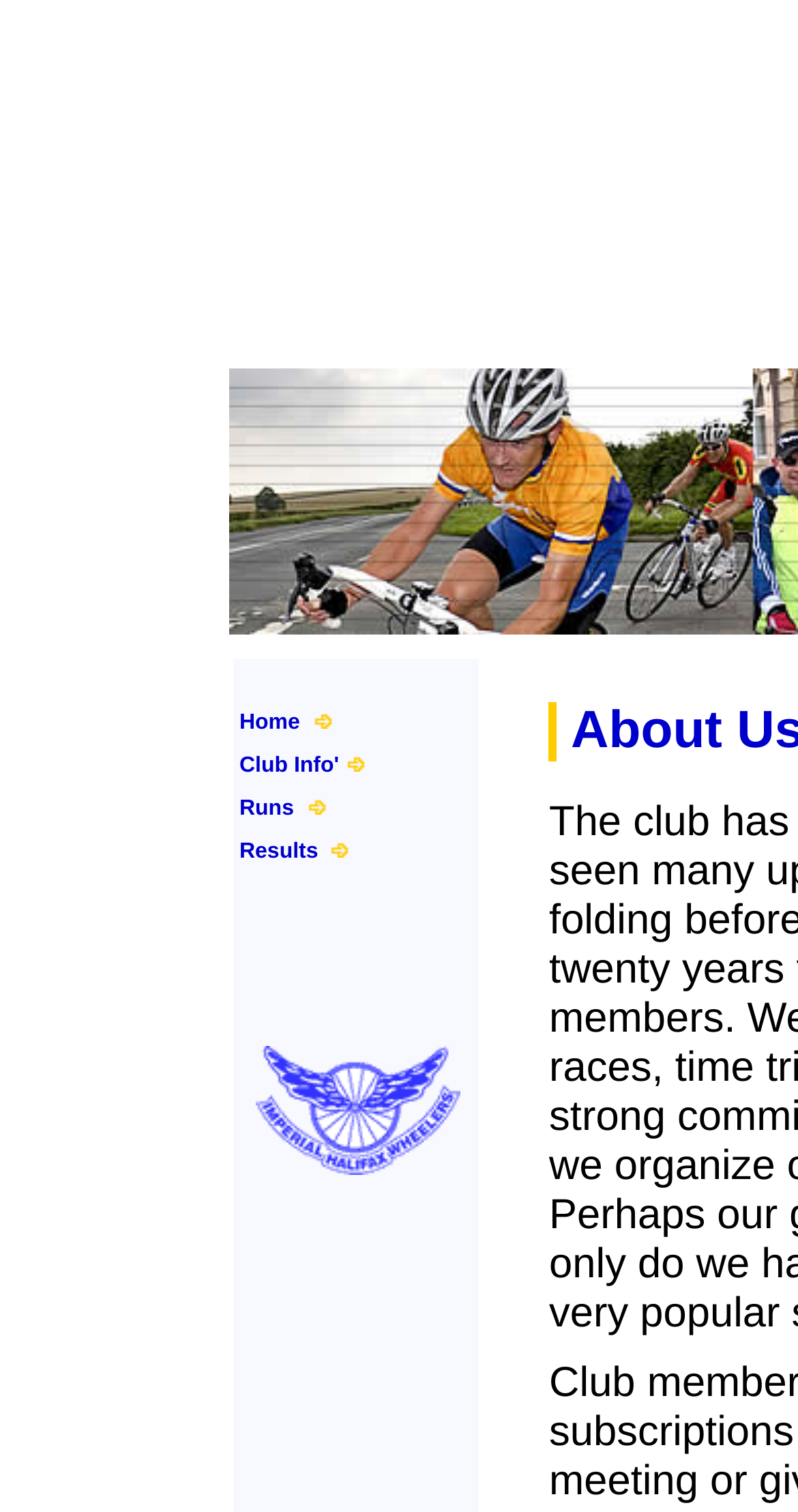What is the last menu item?
Please provide a comprehensive answer based on the information in the image.

The last menu item can be determined by looking at the last LayoutTableRow element, which contains a link with the text 'Results'.